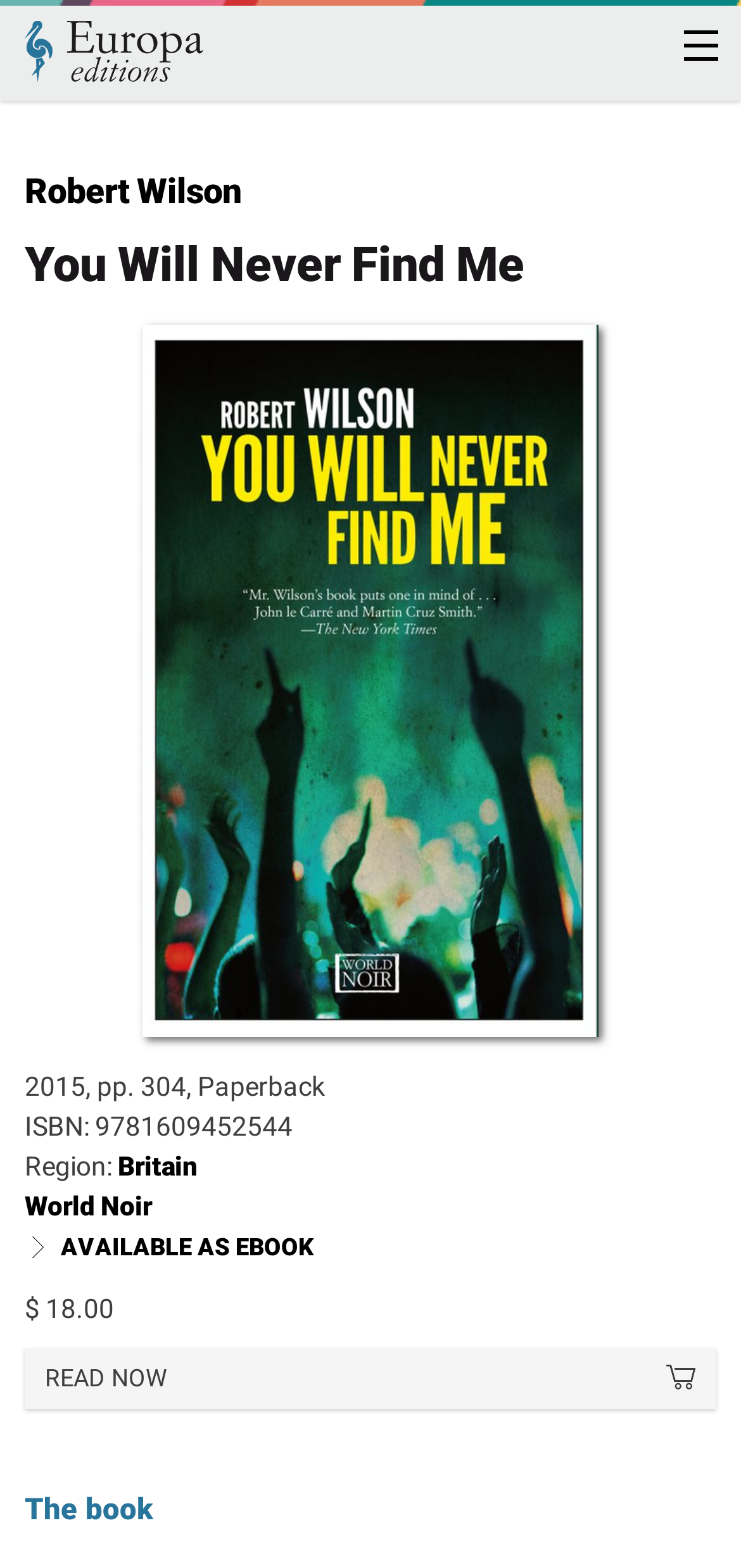Use one word or a short phrase to answer the question provided: 
What is the title of the book?

You Will Never Find Me